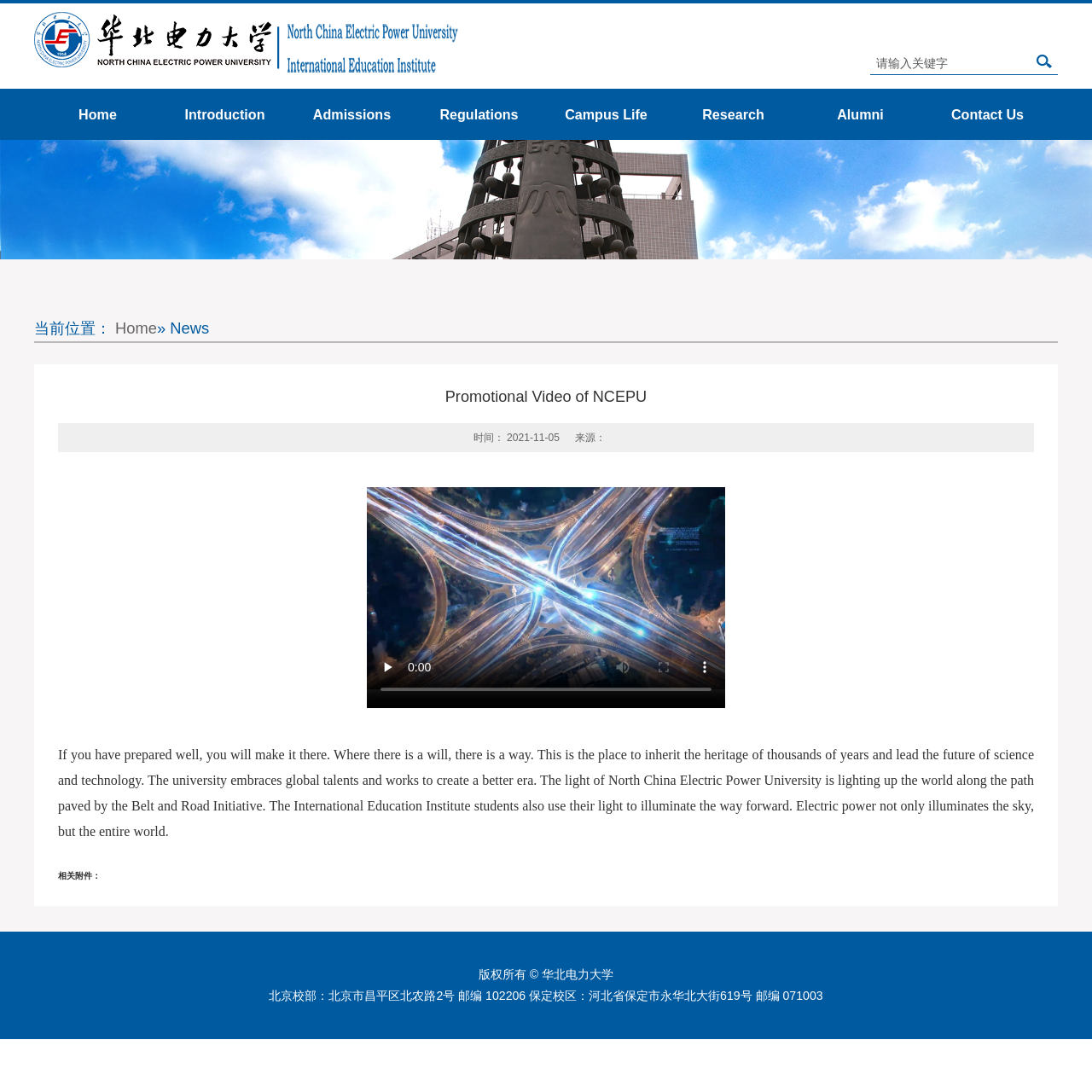Analyze the image and provide a detailed answer to the question: What is the topic of the promotional video?

The topic of the promotional video can be inferred from the heading 'Promotional Video of NCEPU' above the video element.